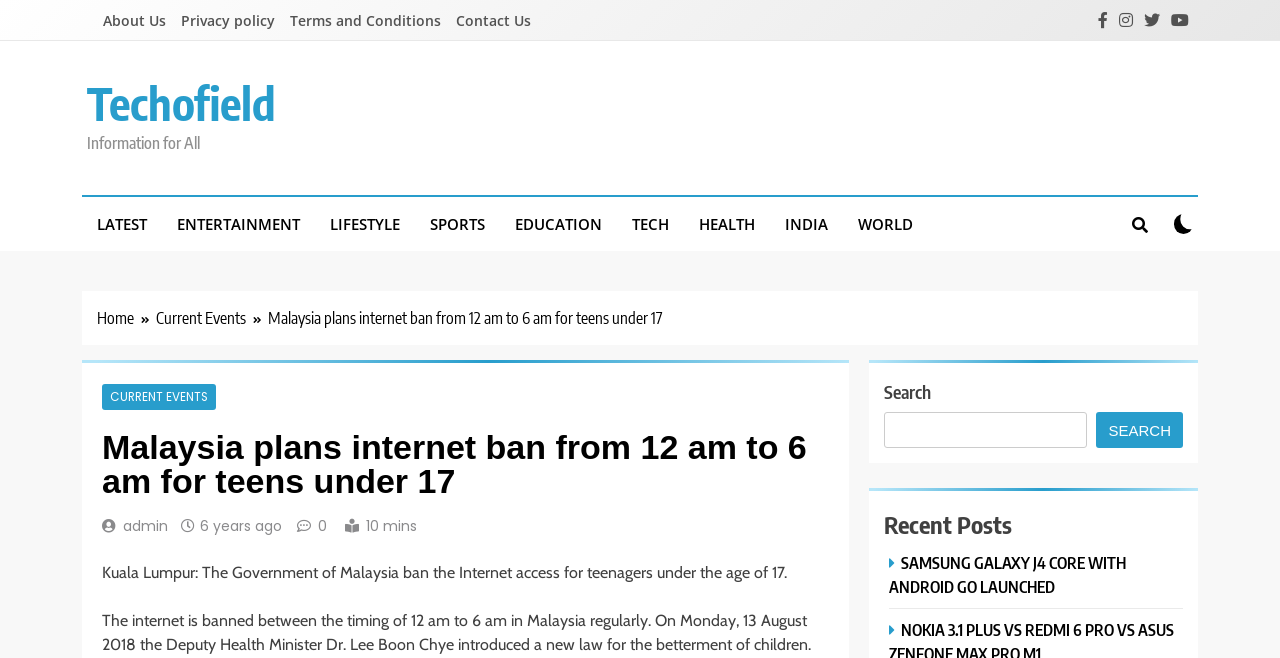Determine the webpage's heading and output its text content.

Malaysia plans internet ban from 12 am to 6 am for teens under 17